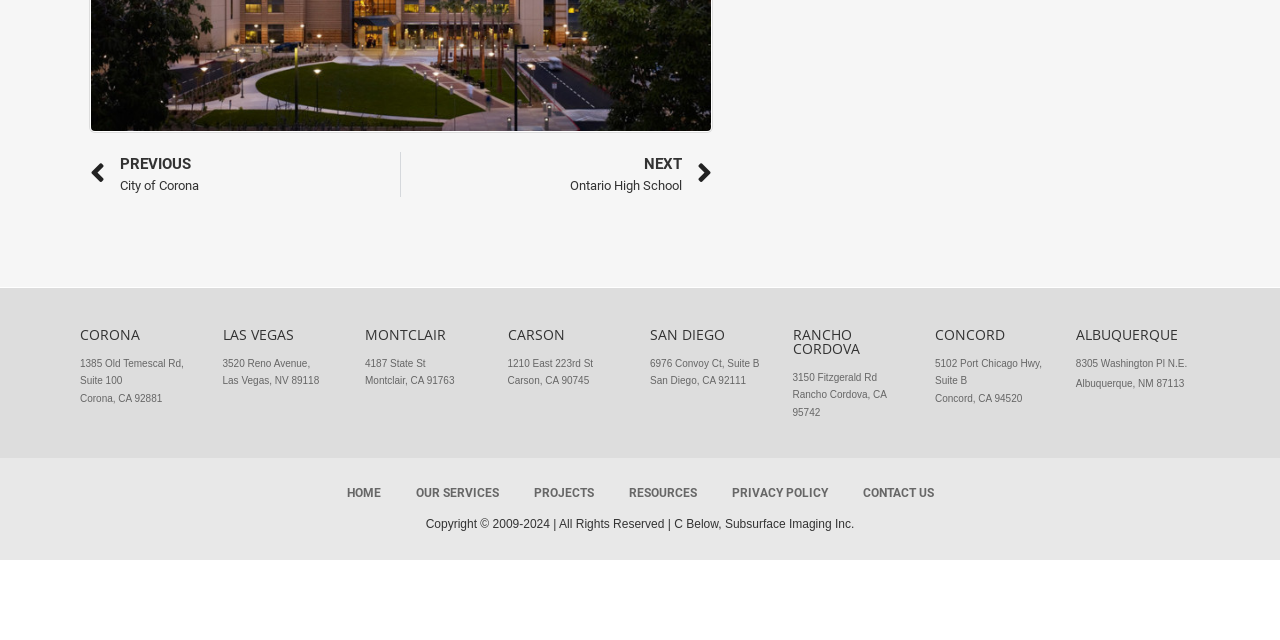Using the description: "Our Services", identify the bounding box of the corresponding UI element in the screenshot.

[0.313, 0.747, 0.401, 0.794]